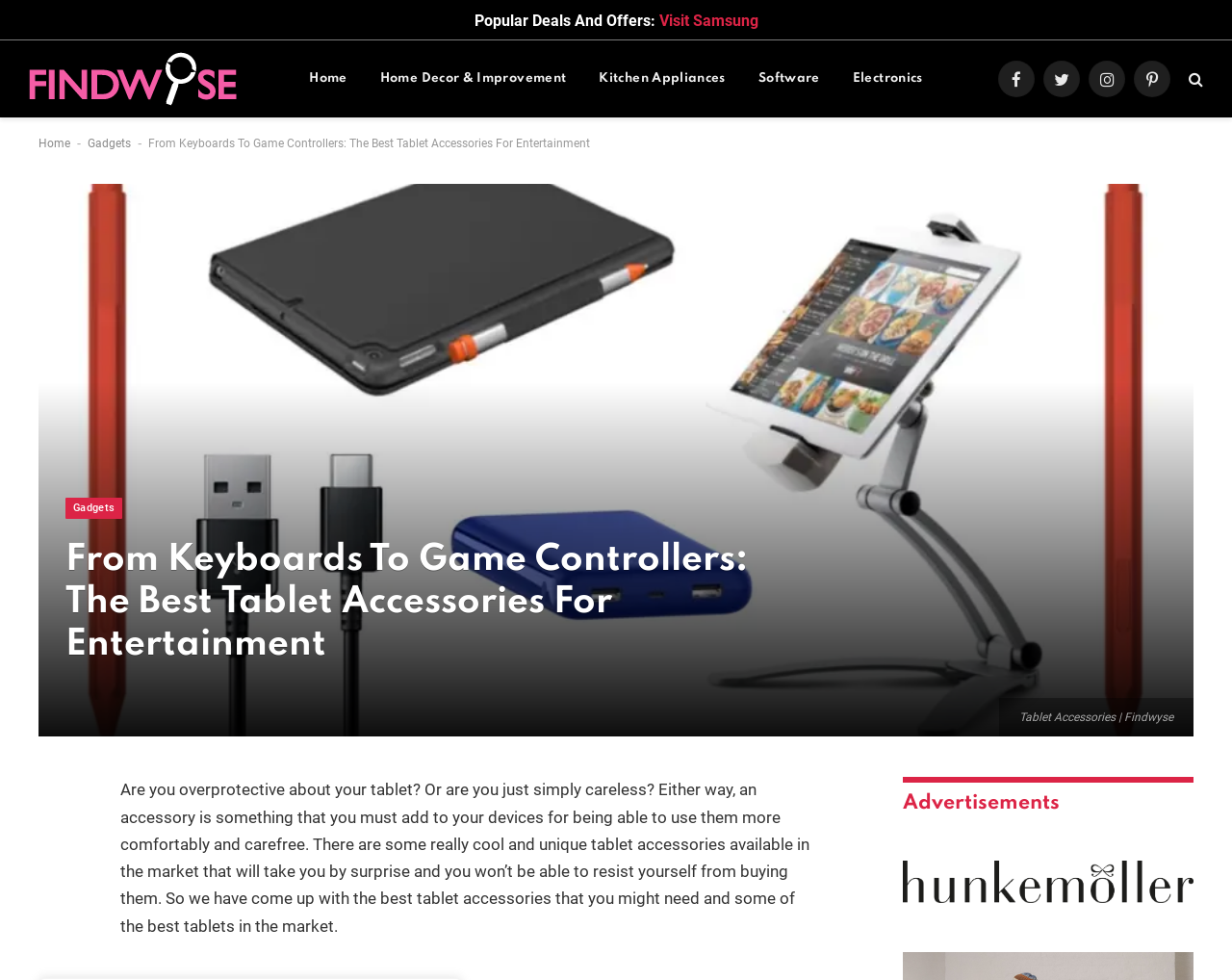Kindly provide the bounding box coordinates of the section you need to click on to fulfill the given instruction: "View 'Gadgets'".

[0.071, 0.139, 0.106, 0.153]